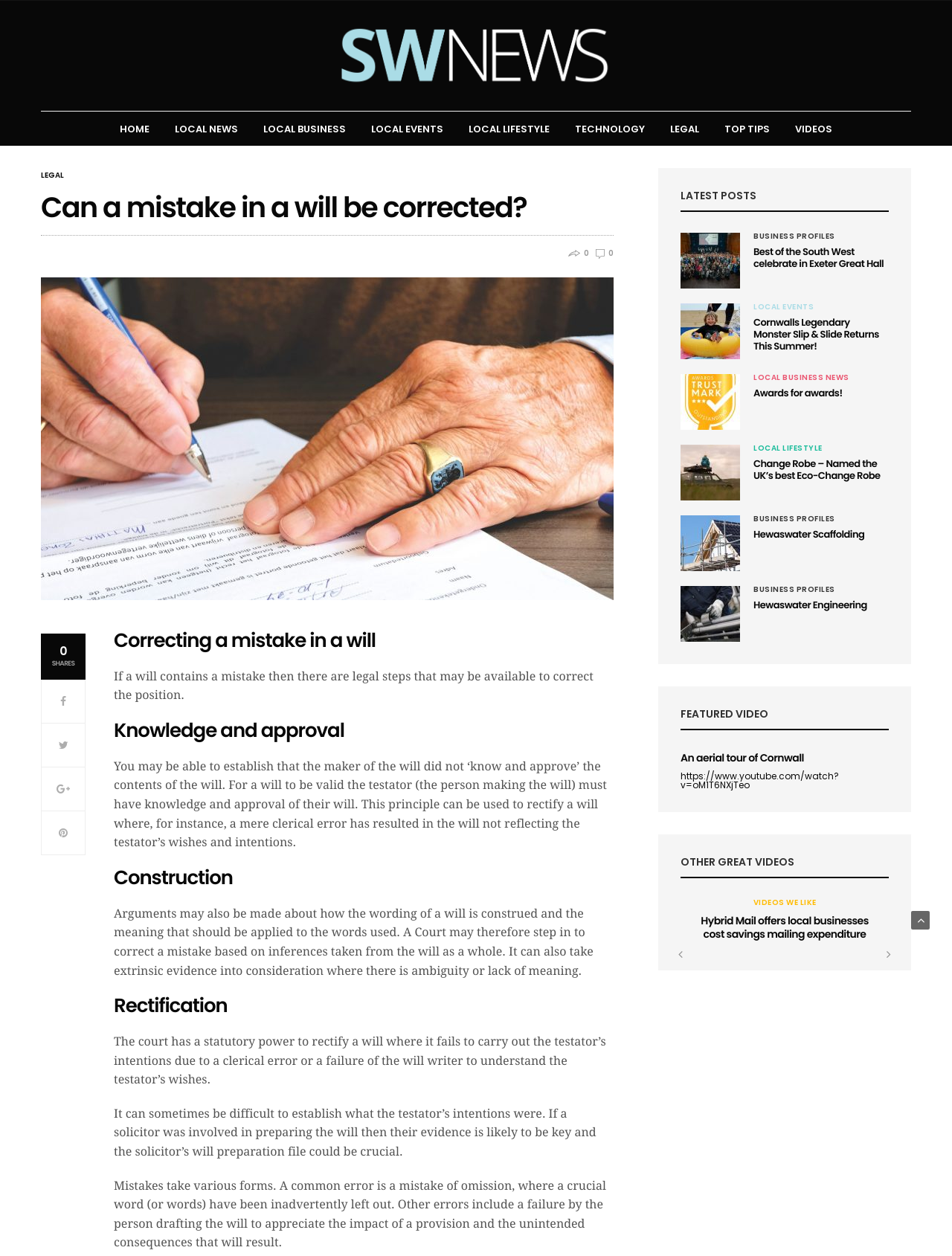What is the topic of the webpage?
Could you answer the question in a detailed manner, providing as much information as possible?

Based on the webpage content, it appears that the topic of the webpage is about correcting mistakes in a will, as indicated by the headings and paragraphs discussing legal steps to correct mistakes in a will.